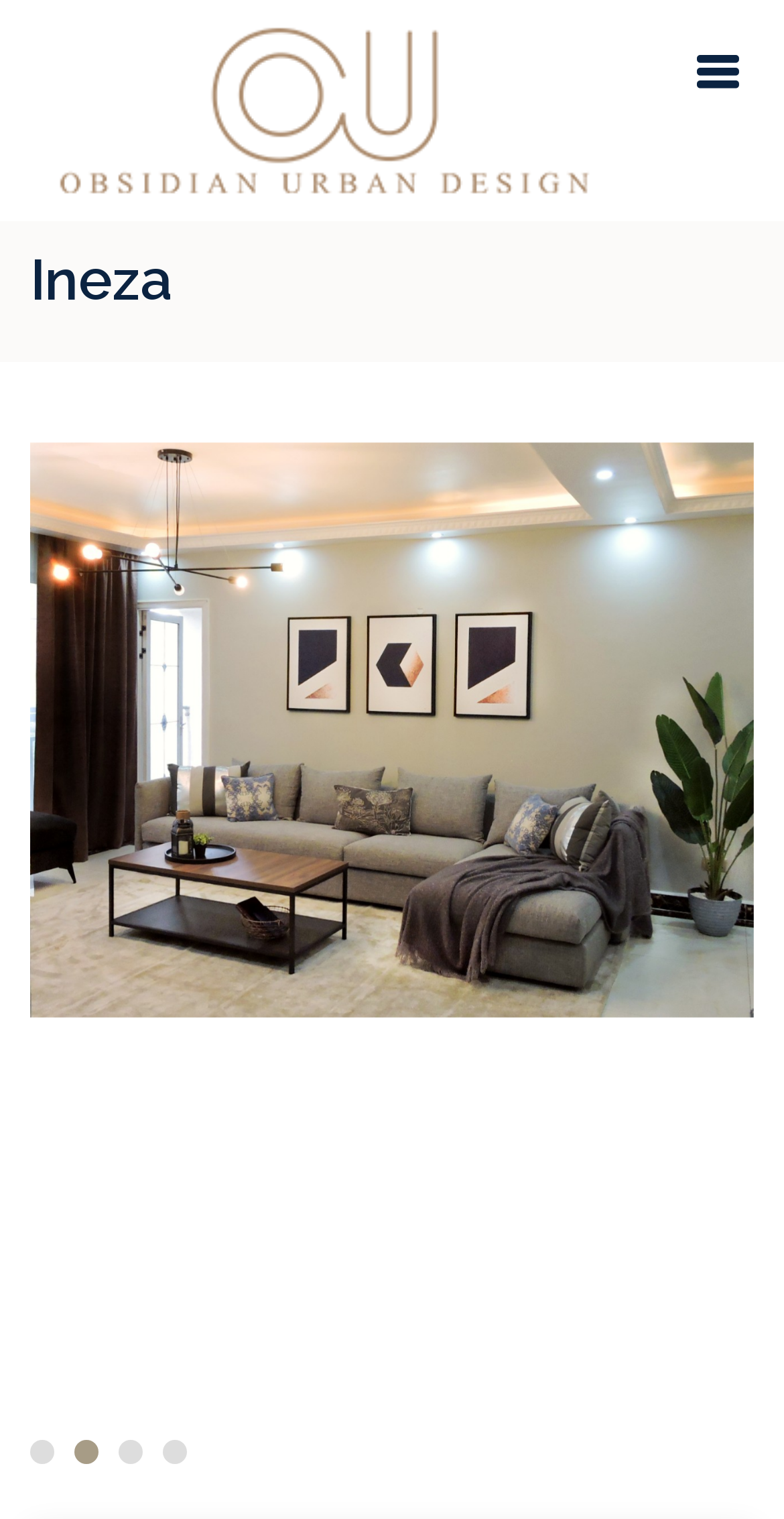What is the icon of the first button?
Use the image to answer the question with a single word or phrase.

